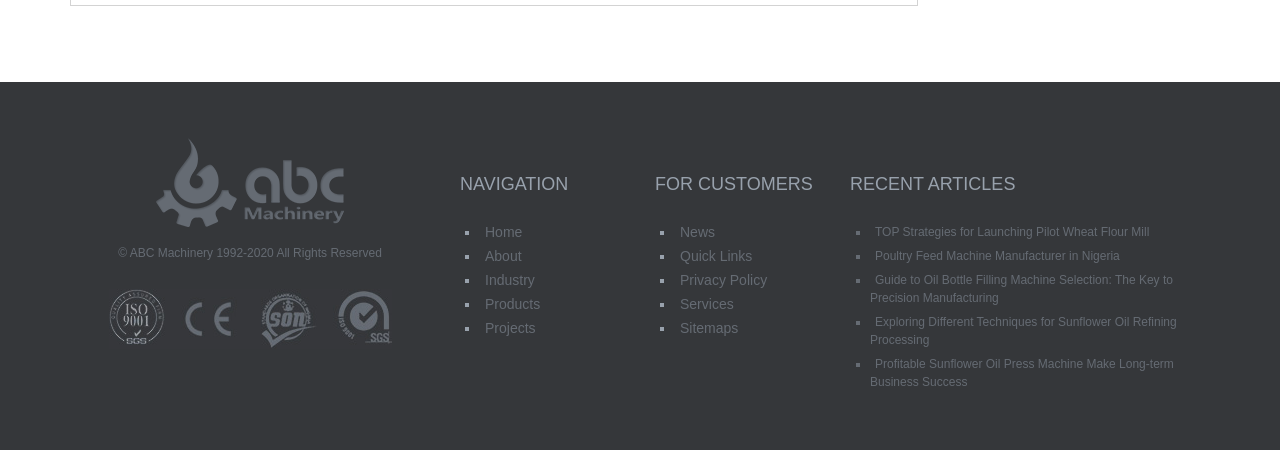Please study the image and answer the question comprehensively:
What is the category of the recent articles?

The recent articles listed under the 'RECENT ARTICLES' section appear to be related to the industry, with topics such as wheat flour mill, poultry feed machine, oil bottle filling machine, and sunflower oil refining processing.